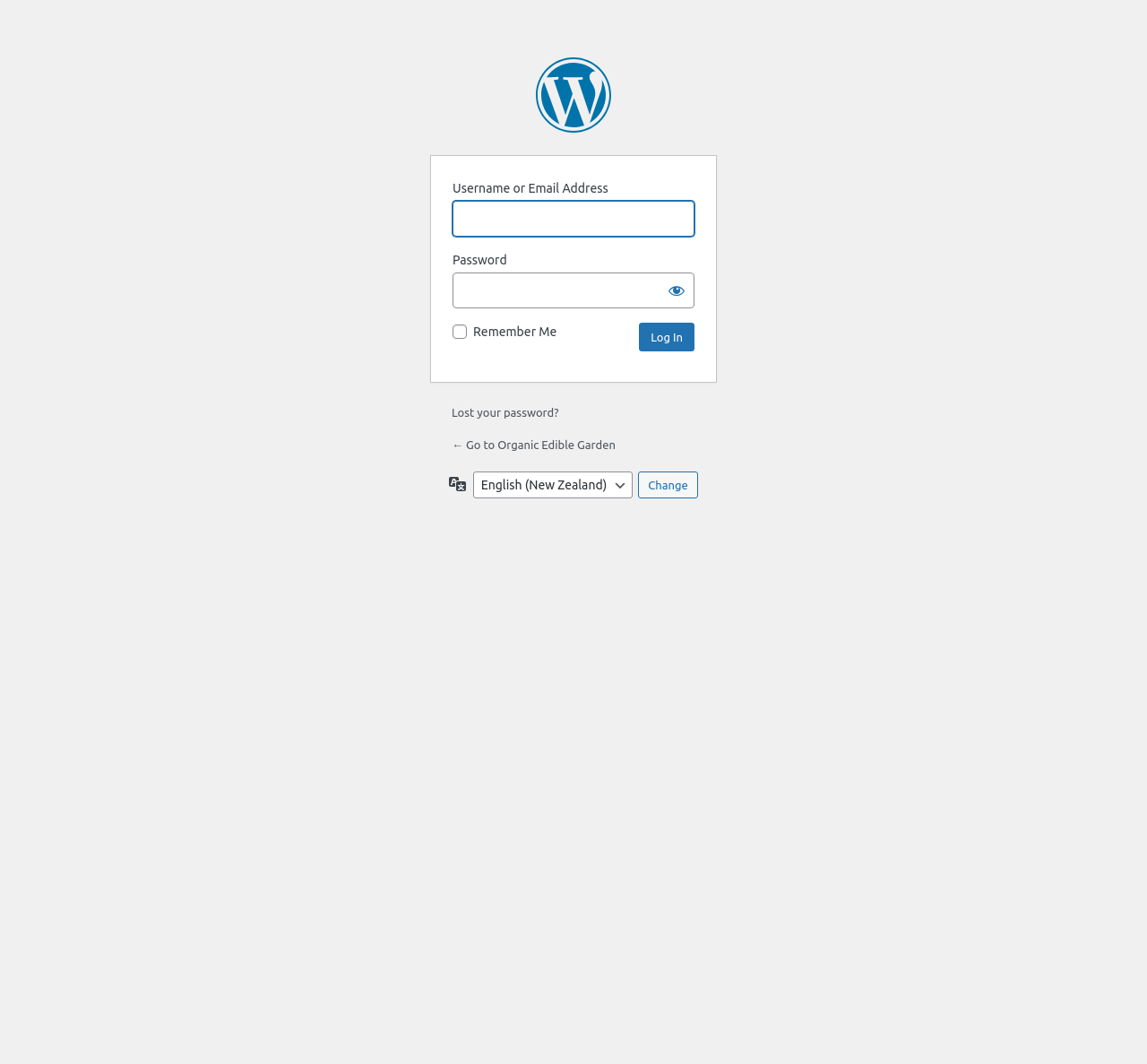What is the alternative to logging in?
Answer the question with a single word or phrase, referring to the image.

Lost password